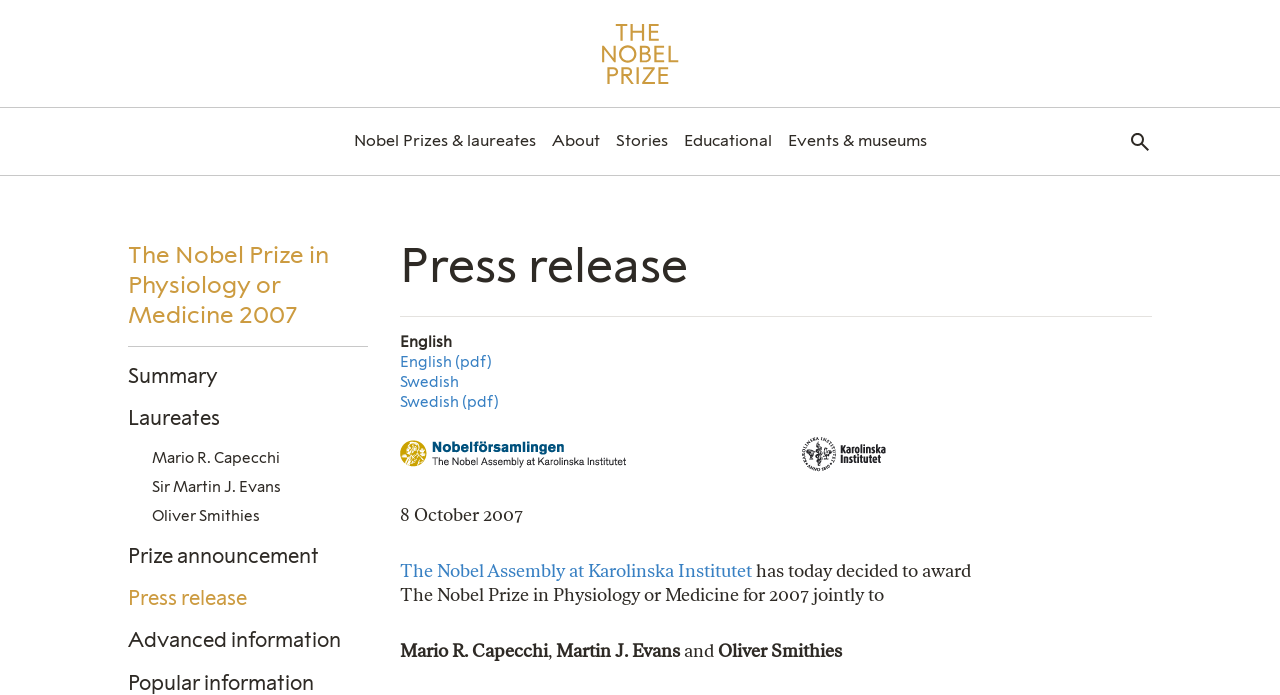Please mark the clickable region by giving the bounding box coordinates needed to complete this instruction: "Click on the 'PROGRAMS' link".

None